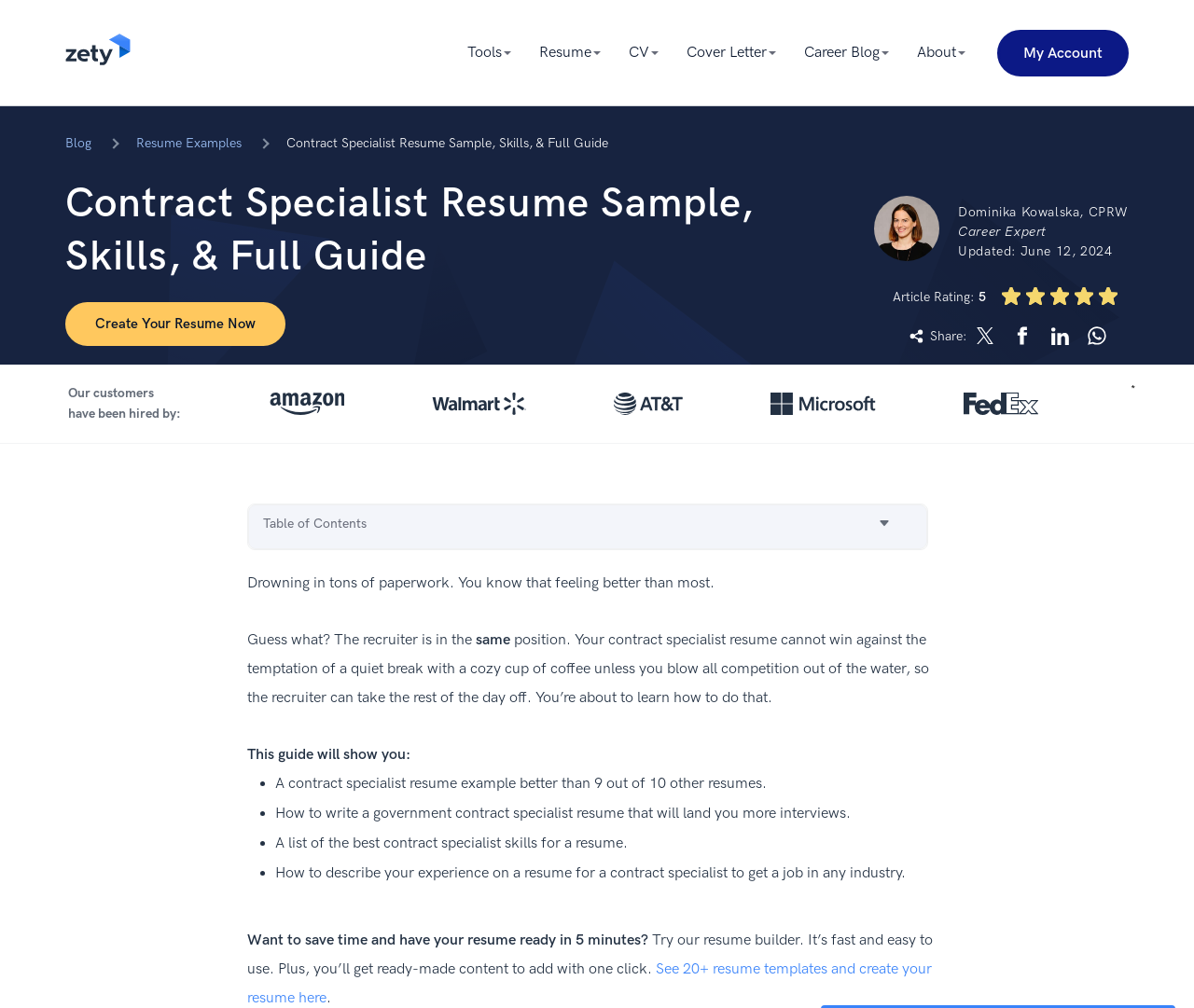Please provide a one-word or phrase answer to the question: 
What is the name of the career expert?

Dominika Kowalska, CPRW